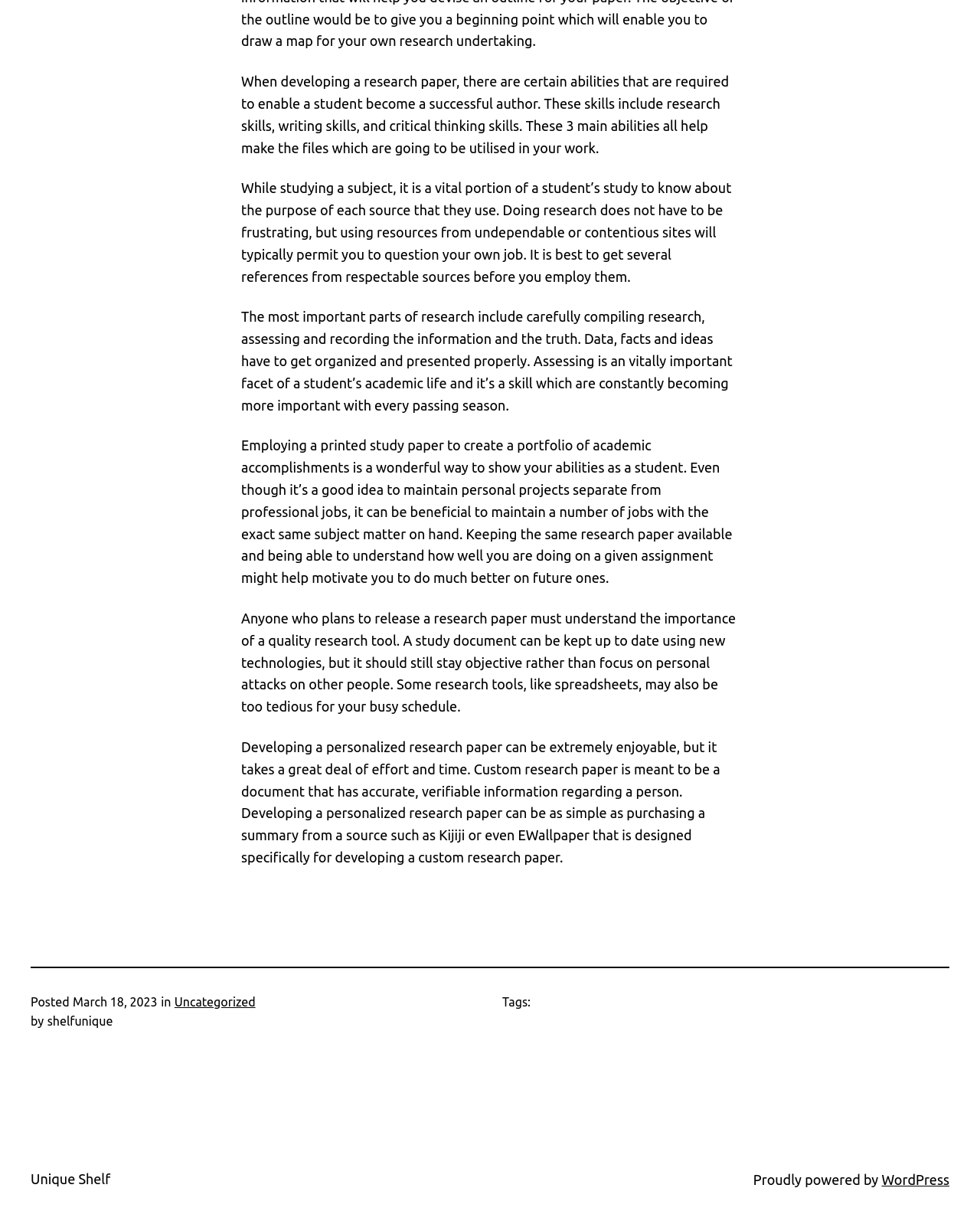Please specify the bounding box coordinates in the format (top-left x, top-left y, bottom-right x, bottom-right y), with all values as floating point numbers between 0 and 1. Identify the bounding box of the UI element described by: Unique Shelf

[0.031, 0.957, 0.113, 0.97]